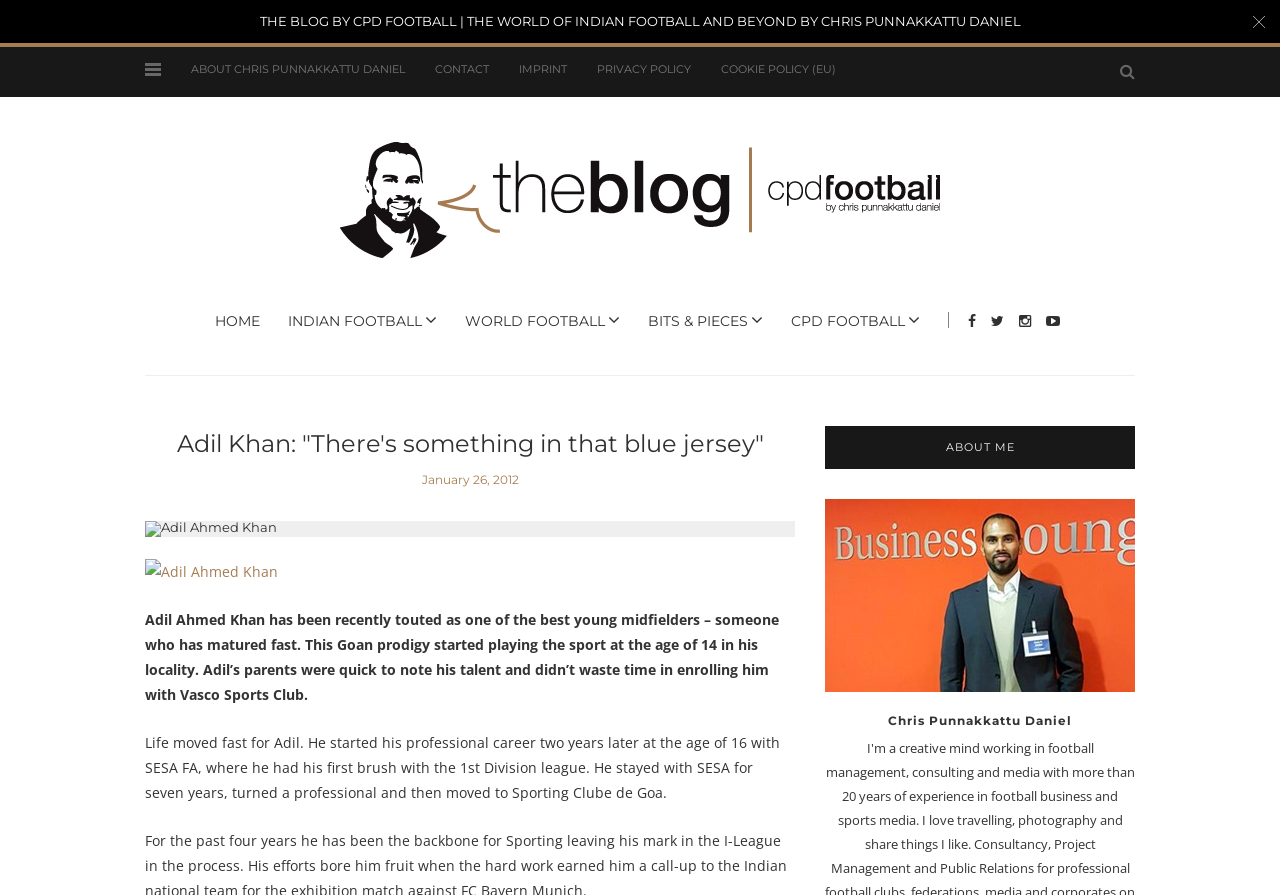Identify the bounding box coordinates of the element to click to follow this instruction: 'Click on the 'INDIAN FOOTBALL' link'. Ensure the coordinates are four float values between 0 and 1, provided as [left, top, right, bottom].

[0.225, 0.349, 0.341, 0.369]